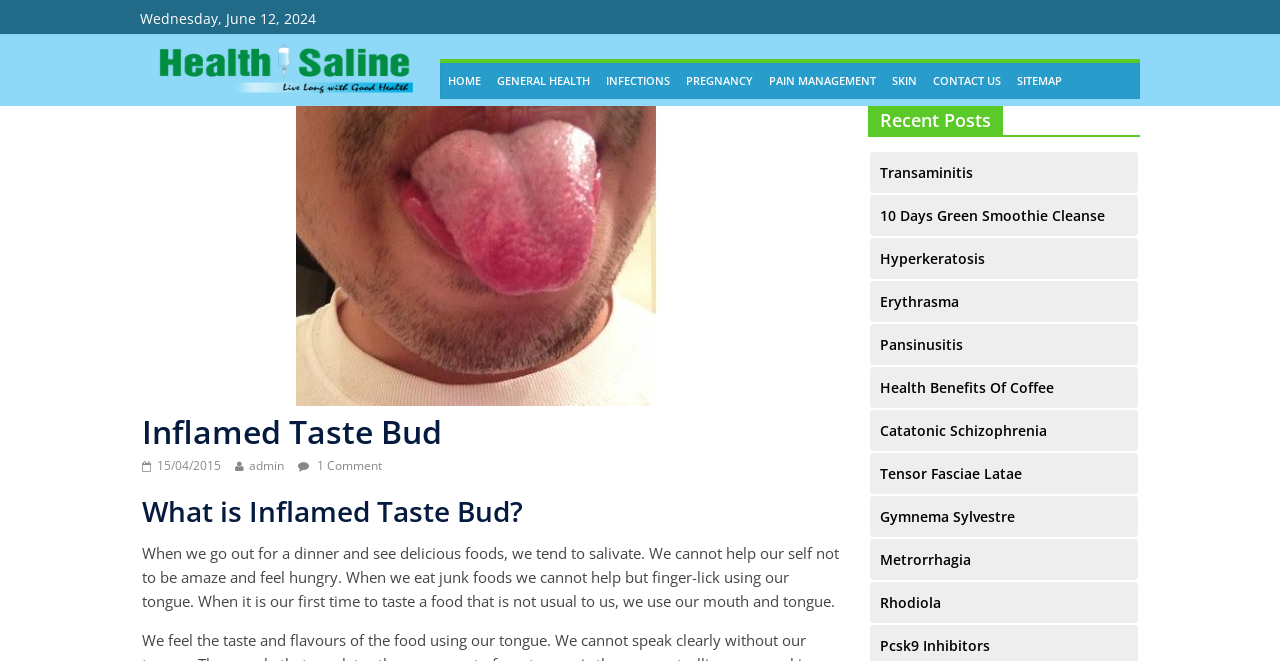Locate the bounding box coordinates of the clickable area needed to fulfill the instruction: "Click on the 'Transaminitis' link".

[0.688, 0.246, 0.76, 0.275]